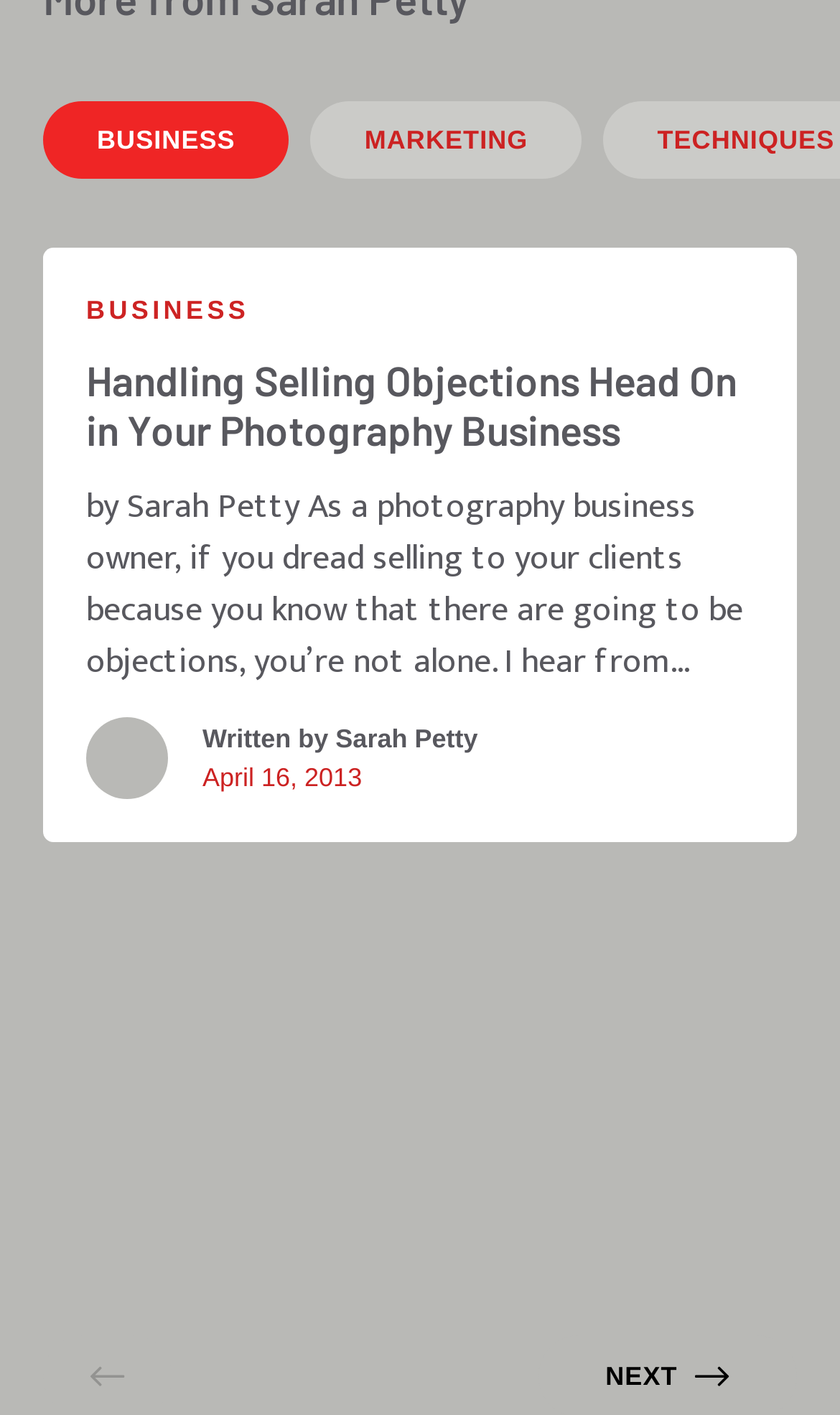Please identify the bounding box coordinates of the element on the webpage that should be clicked to follow this instruction: "view the profile of Sarah Petty". The bounding box coordinates should be given as four float numbers between 0 and 1, formatted as [left, top, right, bottom].

[0.399, 0.511, 0.569, 0.533]